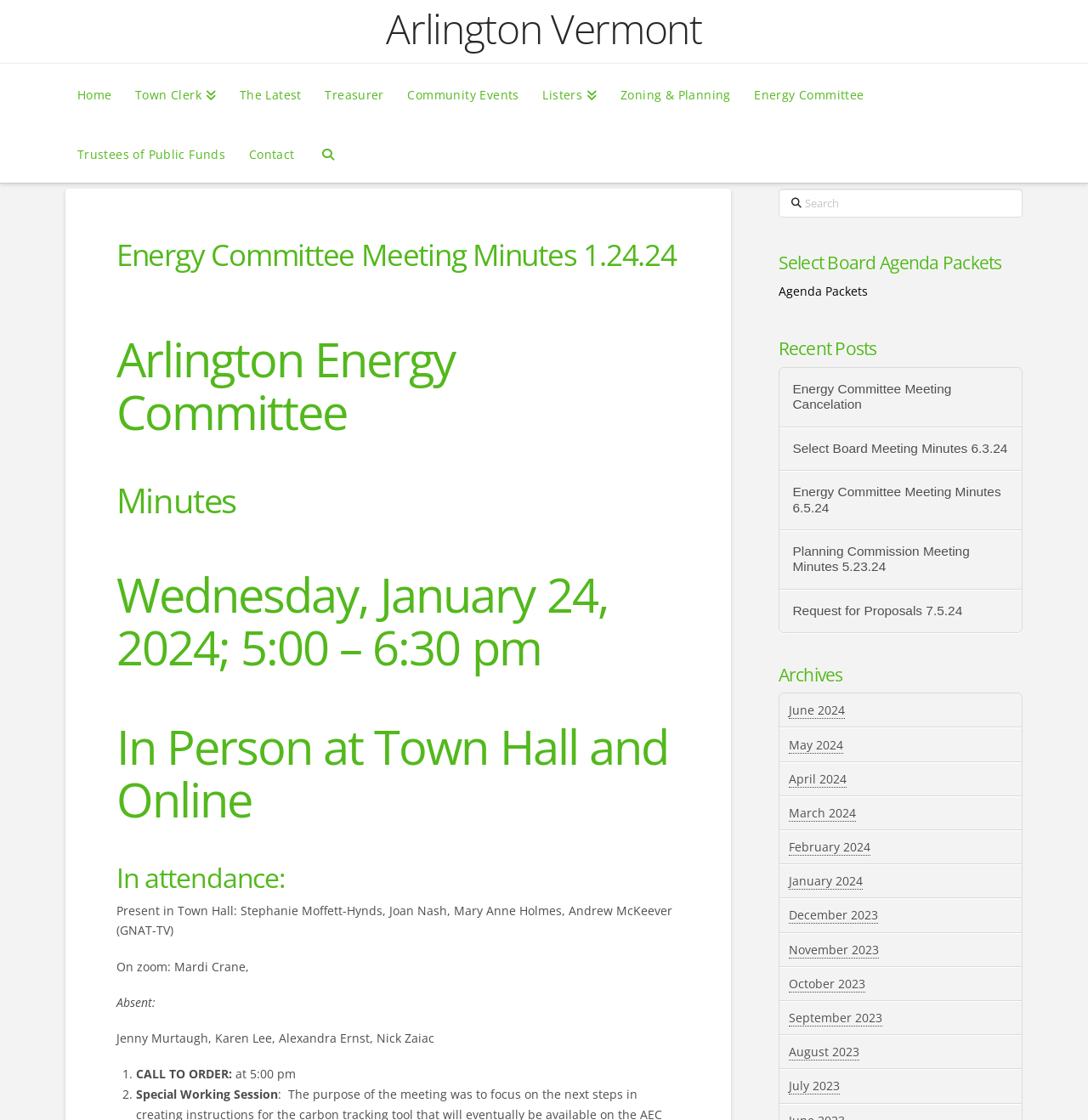Answer the question in a single word or phrase:
What is the name of the committee?

Energy Committee